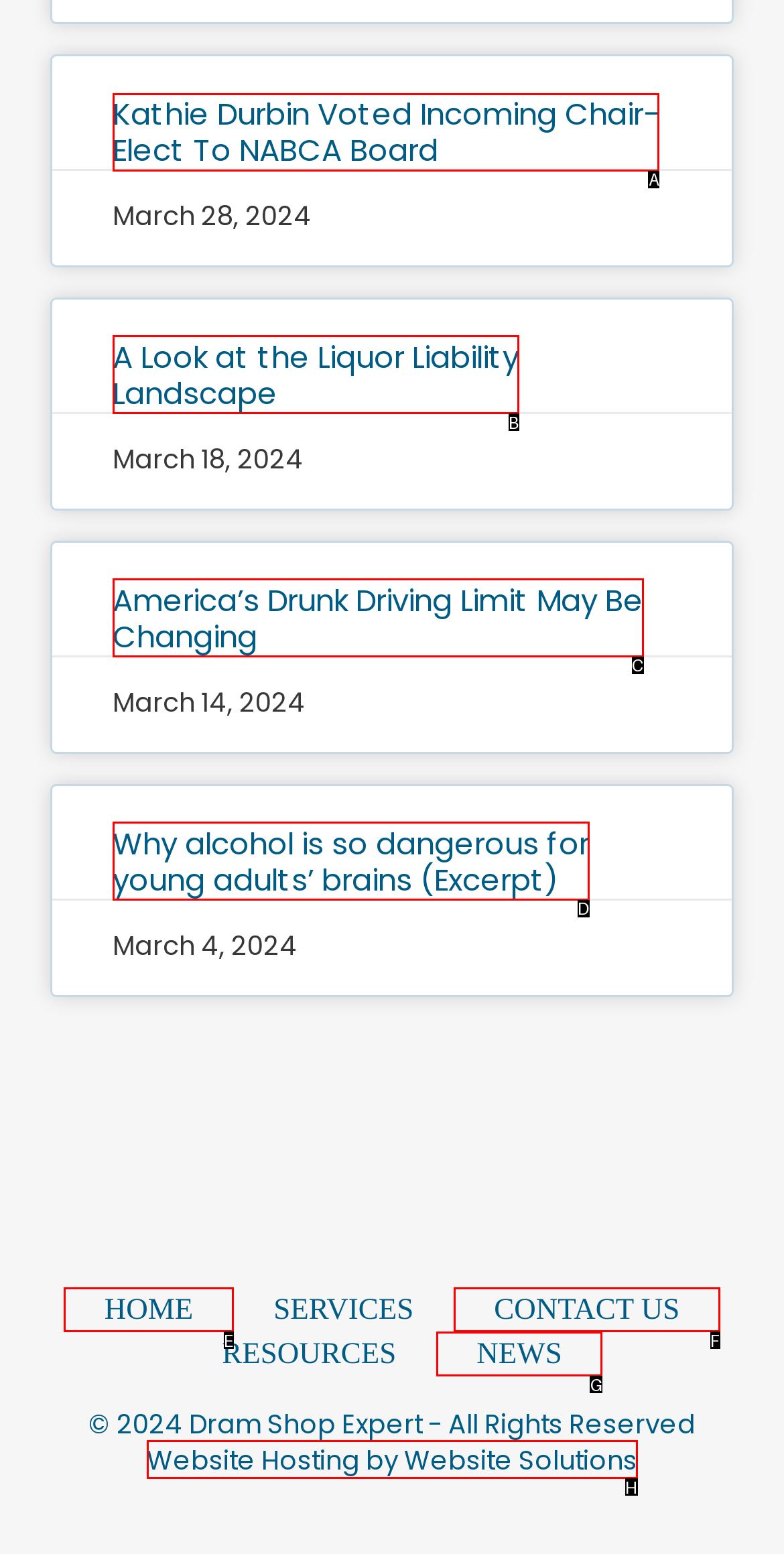Select the correct UI element to complete the task: read news about Kathie Durbin
Please provide the letter of the chosen option.

A